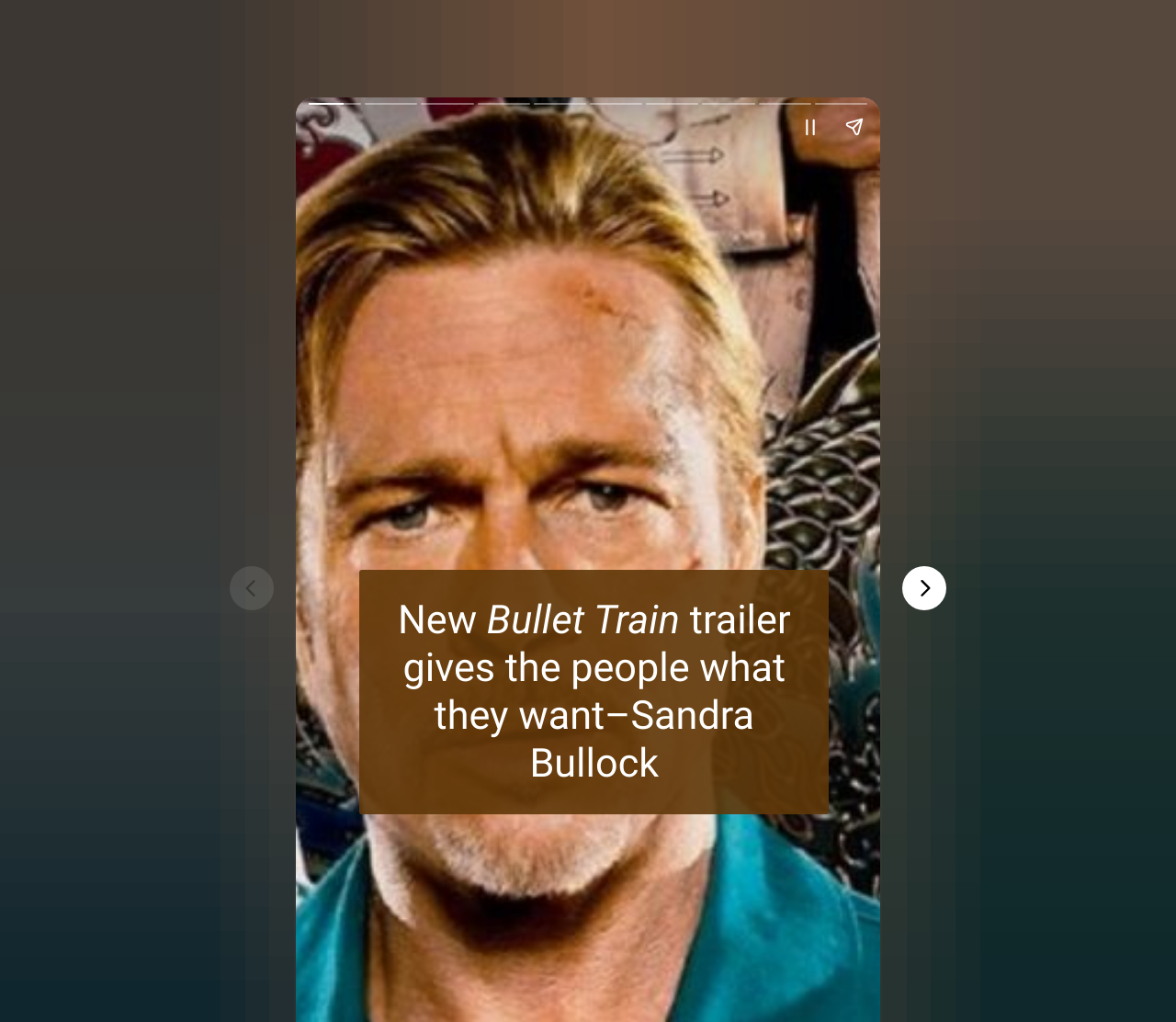Provide the bounding box coordinates for the UI element that is described by this text: "aria-label="Pause story"". The coordinates should be in the form of four float numbers between 0 and 1: [left, top, right, bottom].

[0.67, 0.102, 0.708, 0.145]